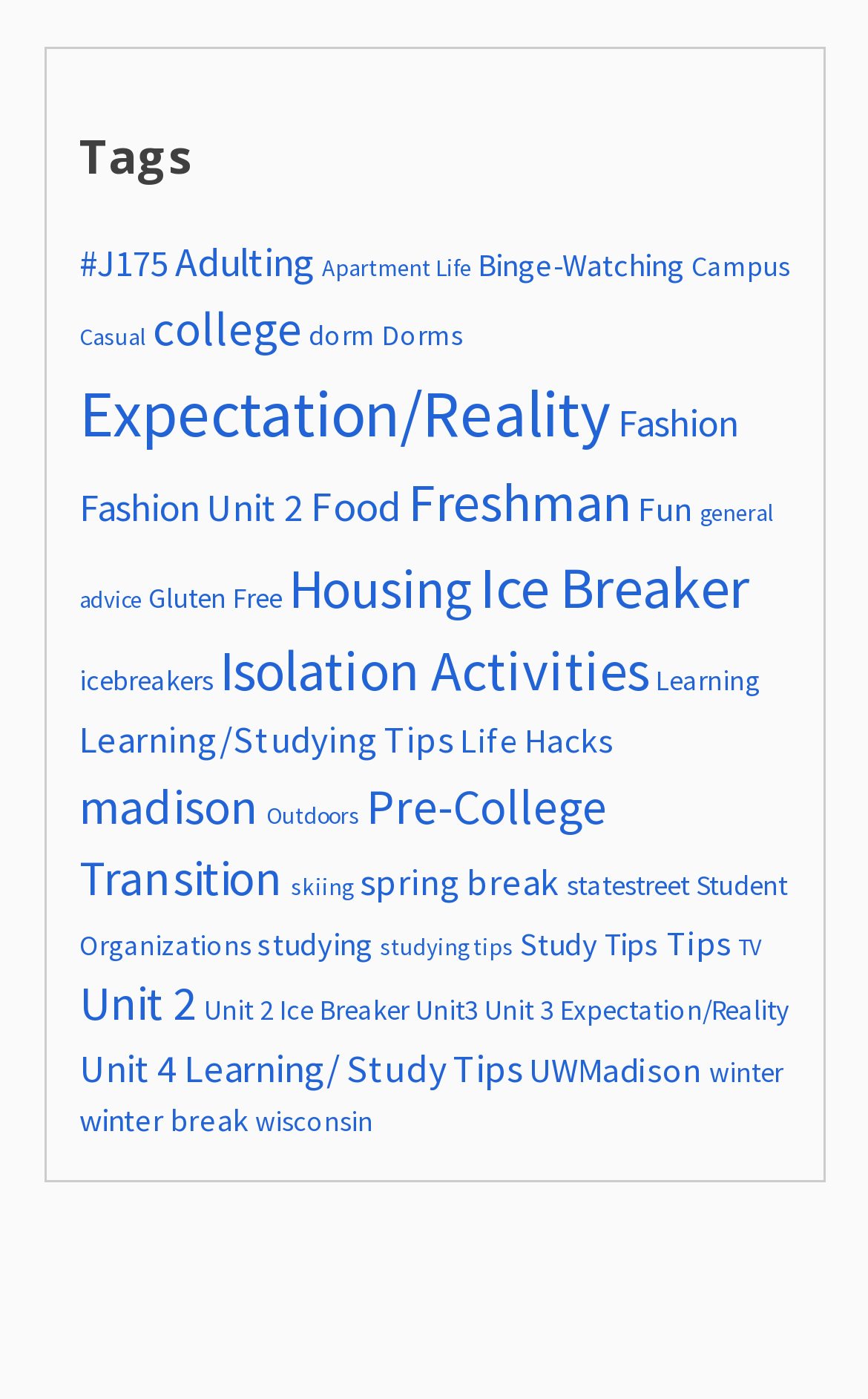Highlight the bounding box coordinates of the element you need to click to perform the following instruction: "View 'Expectation/Reality' items."

[0.091, 0.265, 0.704, 0.324]